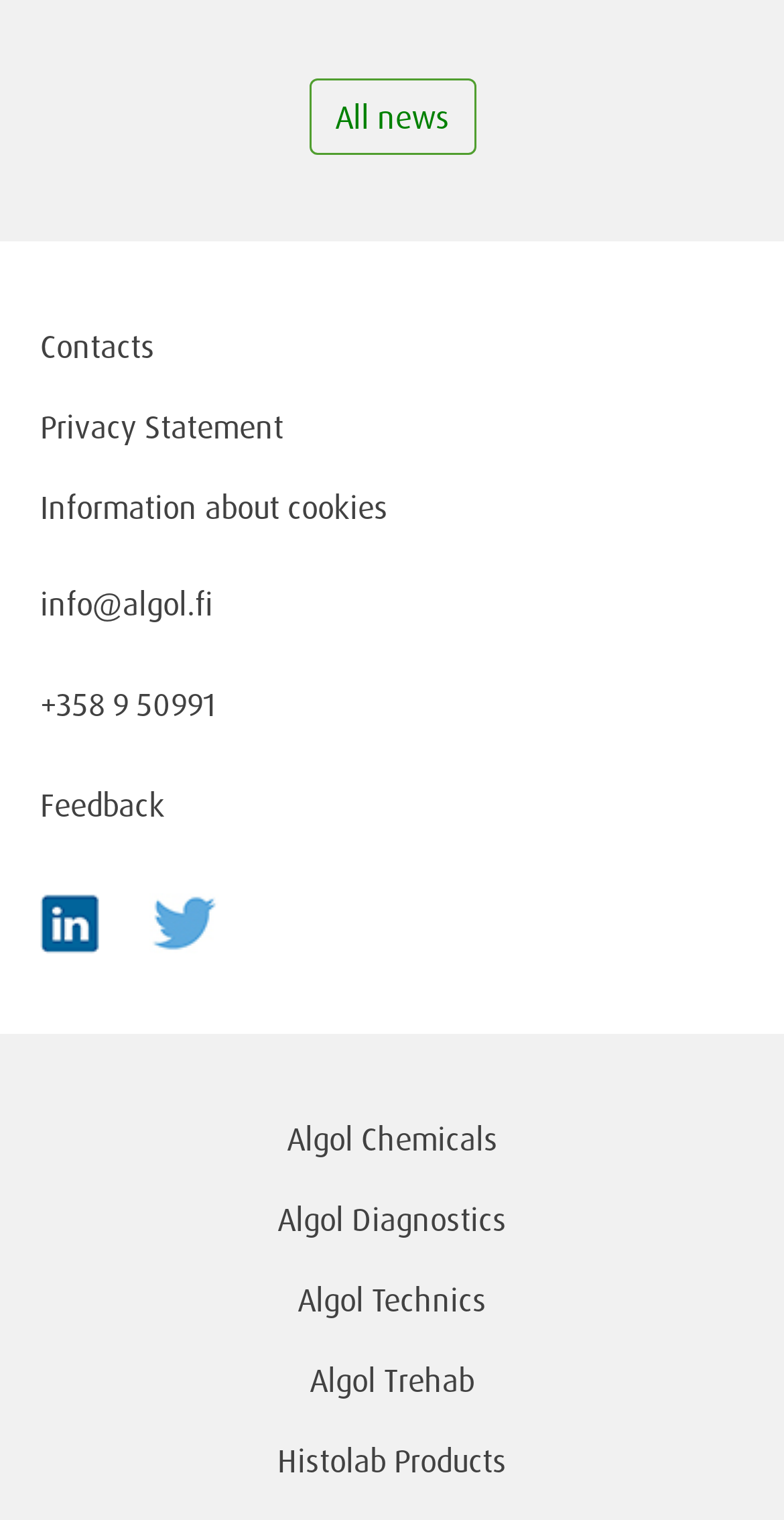What is the last link in the footer section?
Please provide a full and detailed response to the question.

The last link in the footer section can be found by examining the bounding box coordinates of the links. The link 'Histolab Products' has the highest y2 coordinate, indicating that it is the last link in the footer section.